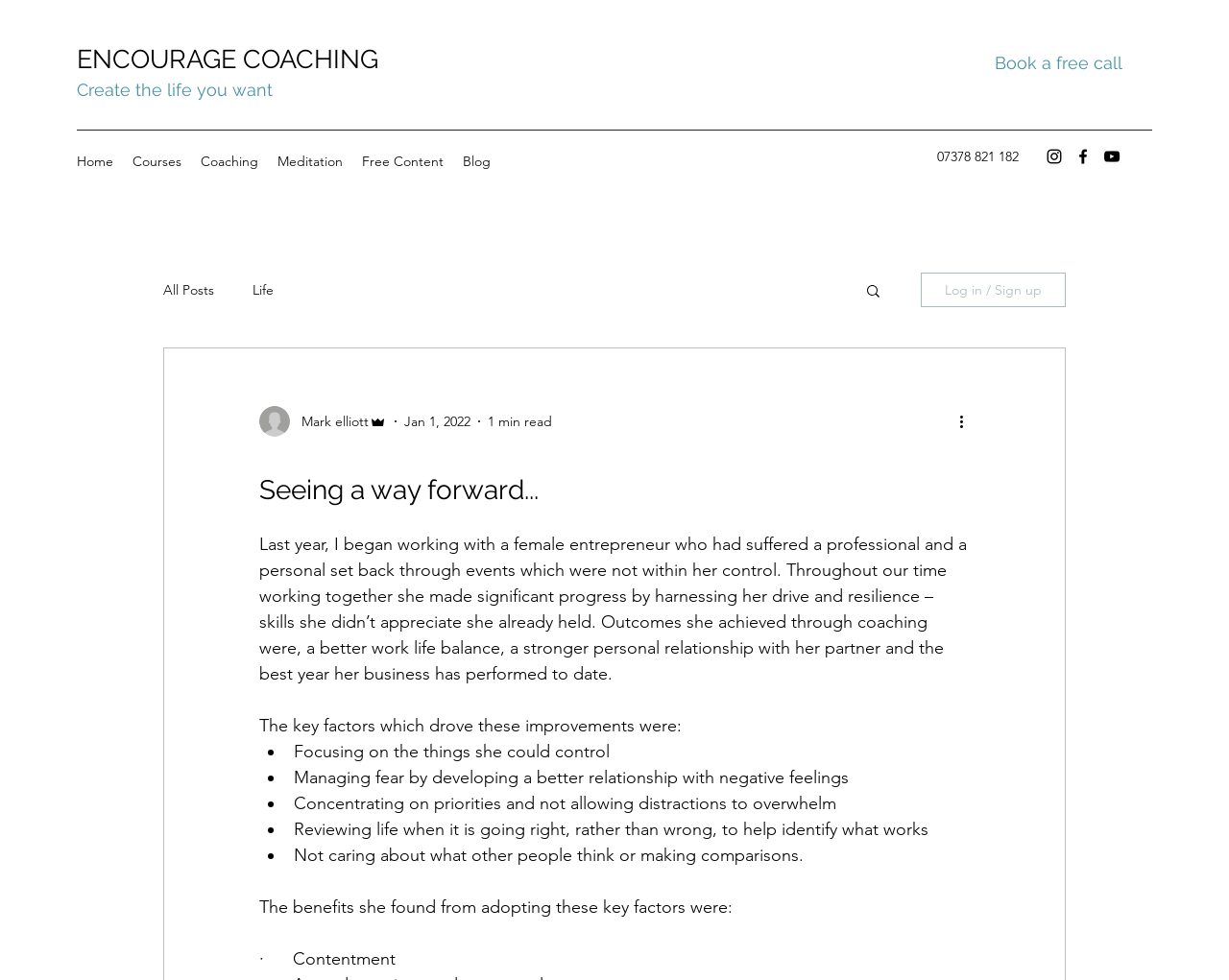Generate a comprehensive caption for the webpage you are viewing.

This webpage appears to be a blog or coaching website, with a focus on personal development and entrepreneurship. At the top of the page, there is a header section with the title "ENCOURAGE COACHING" and a subtitle "Create the life you want". Below this, there is a call-to-action button "Book a free call" and a navigation menu with links to different sections of the website, including "Home", "Courses", "Coaching", "Meditation", "Free Content", and "Blog".

On the right side of the page, there is a contact information section with a phone number "07378 821 182" and a social media bar with links to Instagram, Facebook, and YouTube, each accompanied by an icon.

The main content of the page is a blog post titled "Seeing a way forward...", which tells the story of a female entrepreneur who overcame professional and personal setbacks with the help of coaching. The post is divided into sections, with headings and bullet points, and includes a personal anecdote about the entrepreneur's progress and the key factors that contributed to her success.

Below the main content, there is a section with a writer's picture and information about the author, including their name, role, and a timestamp. There is also a search button and a login/sign up button.

Overall, the webpage has a clean and organized layout, with a focus on providing valuable content and resources to visitors.